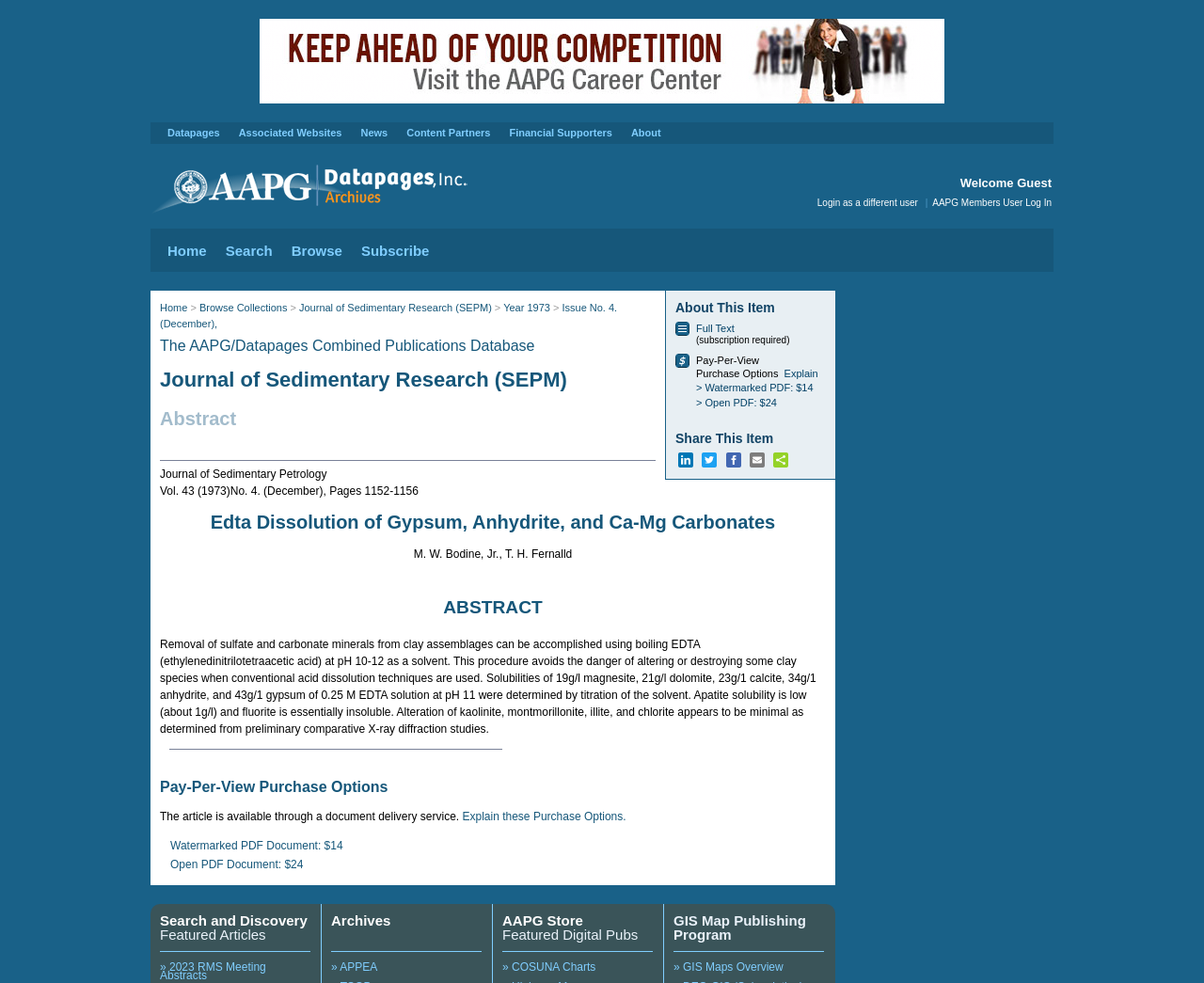Locate the bounding box coordinates of the element's region that should be clicked to carry out the following instruction: "Click on the 'Datapages' link". The coordinates need to be four float numbers between 0 and 1, i.e., [left, top, right, bottom].

[0.139, 0.129, 0.183, 0.141]